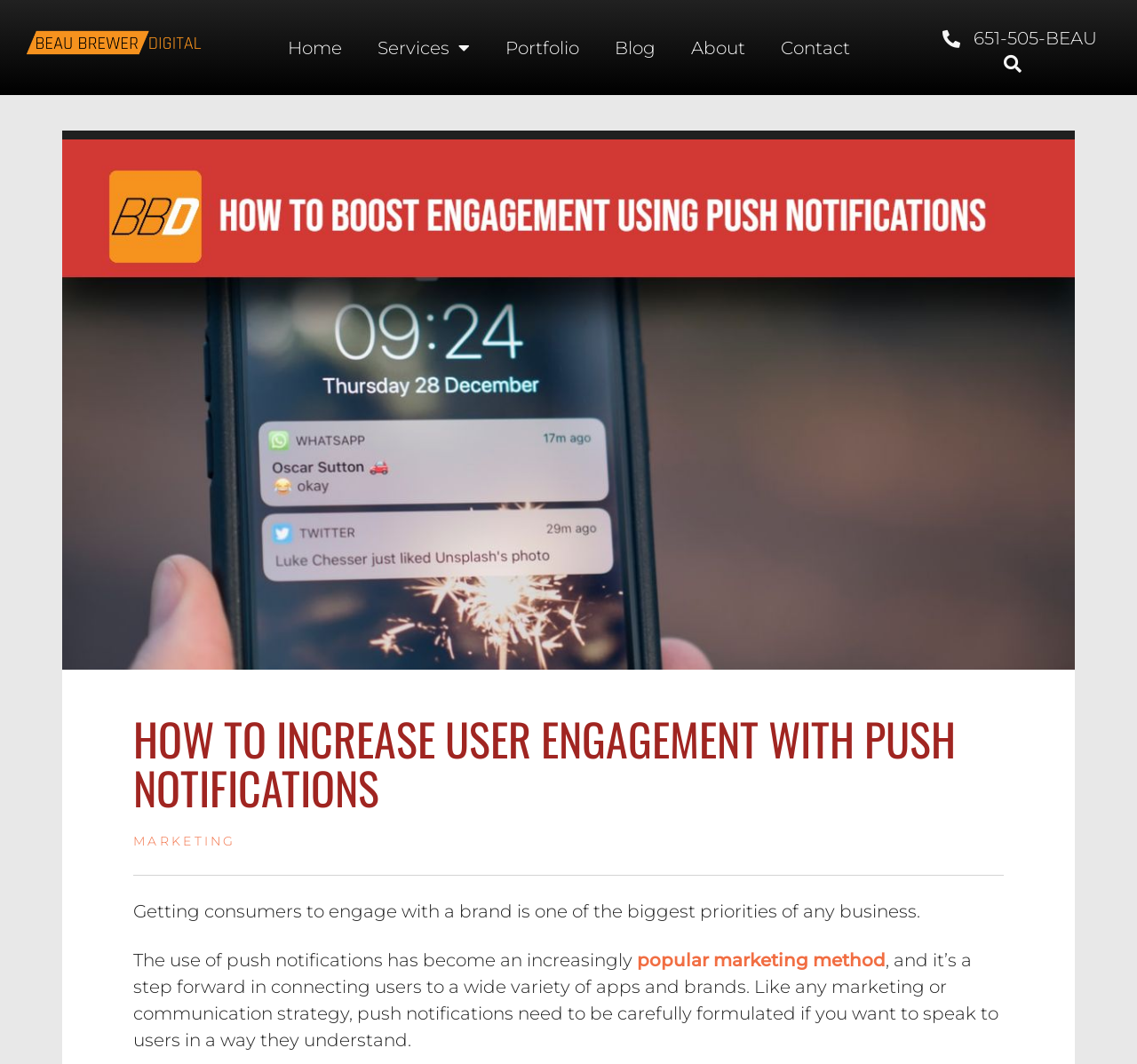Please identify the bounding box coordinates of the element's region that needs to be clicked to fulfill the following instruction: "go to home page". The bounding box coordinates should consist of four float numbers between 0 and 1, i.e., [left, top, right, bottom].

[0.237, 0.026, 0.316, 0.064]